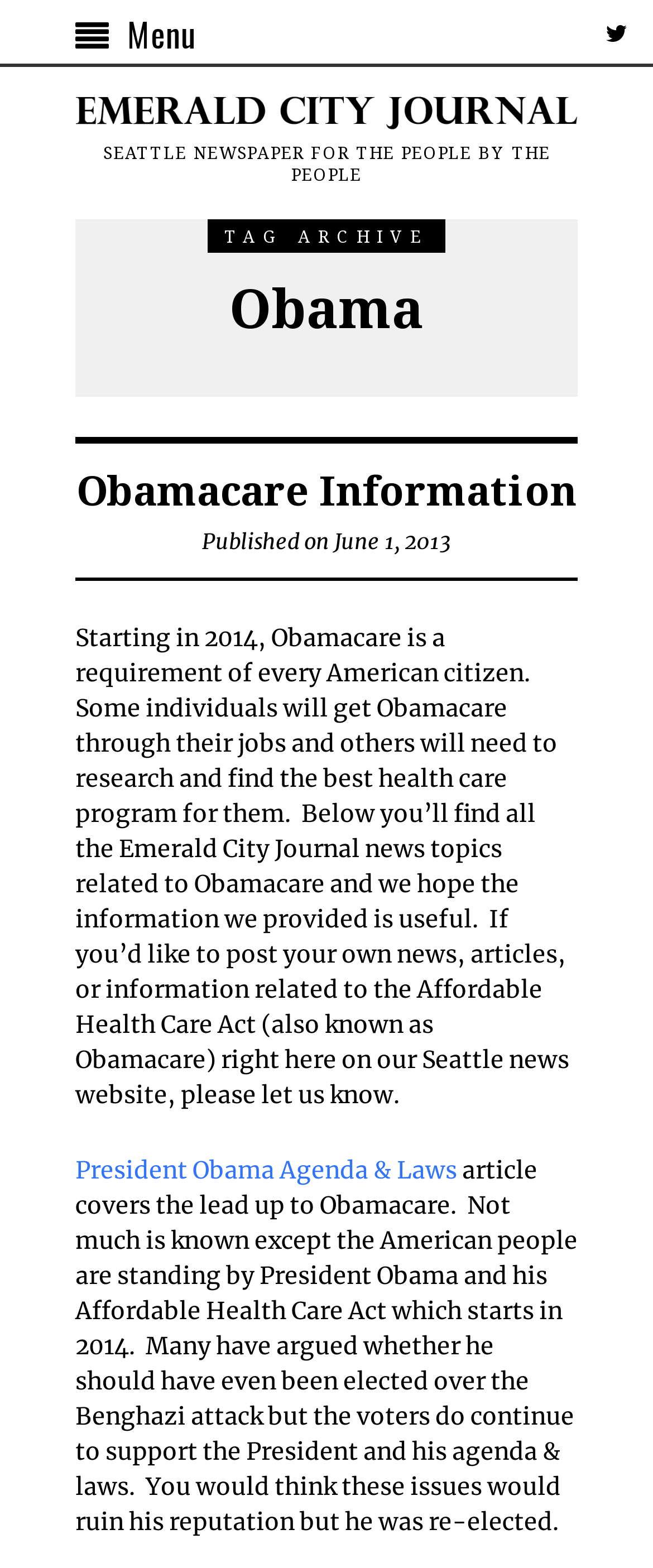Could you please study the image and provide a detailed answer to the question:
What is the name of the newspaper?

I inferred this answer by looking at the logo heading element which contains a link with the text 'Logo' and an image with the same description. Below the logo, there is a heading element with the text 'SEATTLE NEWSPAPER FOR THE PEOPLE BY THE PEOPLE', which suggests that the logo represents the newspaper, and the newspaper's name is Emerald City Journal.